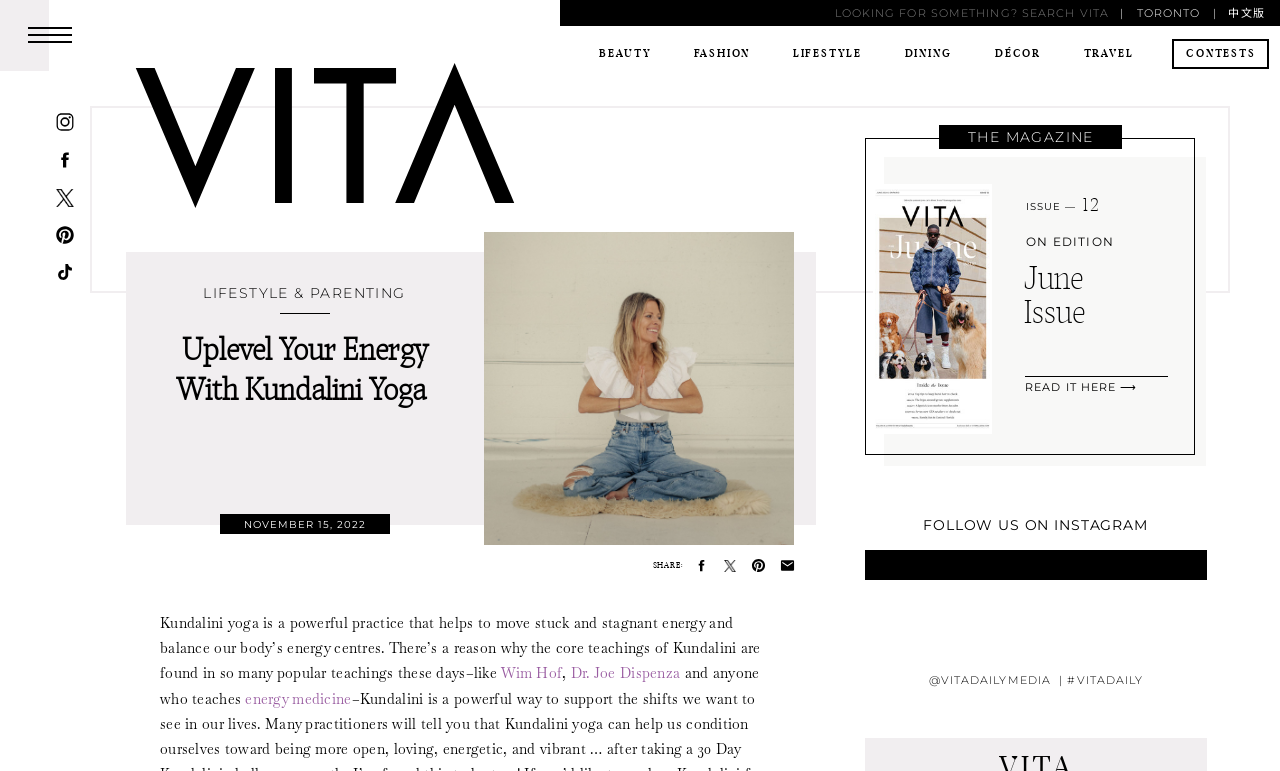Identify the bounding box coordinates of the area you need to click to perform the following instruction: "Learn about Uplevel Your Energy With Kundalini Yoga".

[0.116, 0.431, 0.36, 0.533]